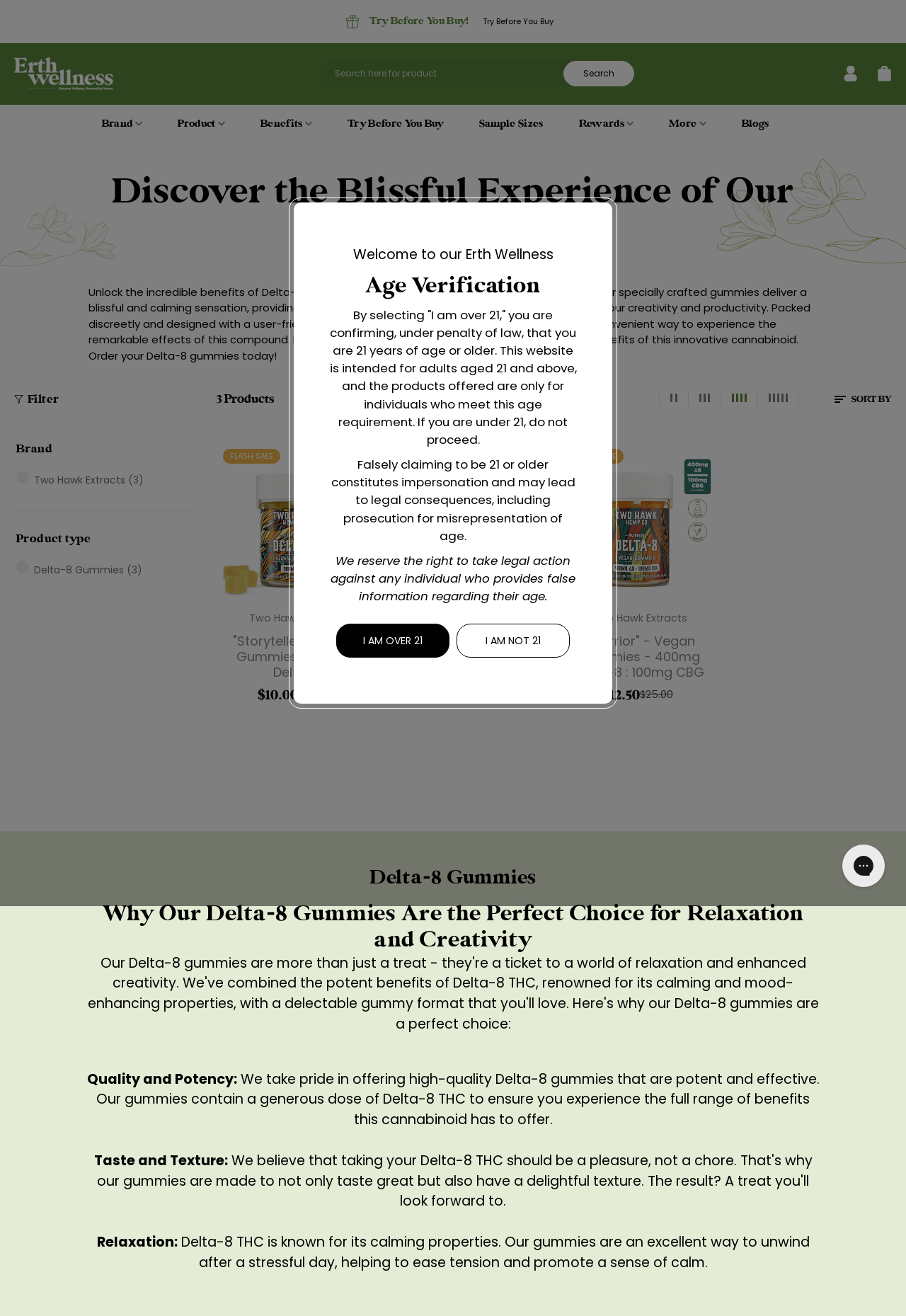Provide the text content of the webpage's main heading.

Discover the Blissful Experience of Our Delta-8 Gummies